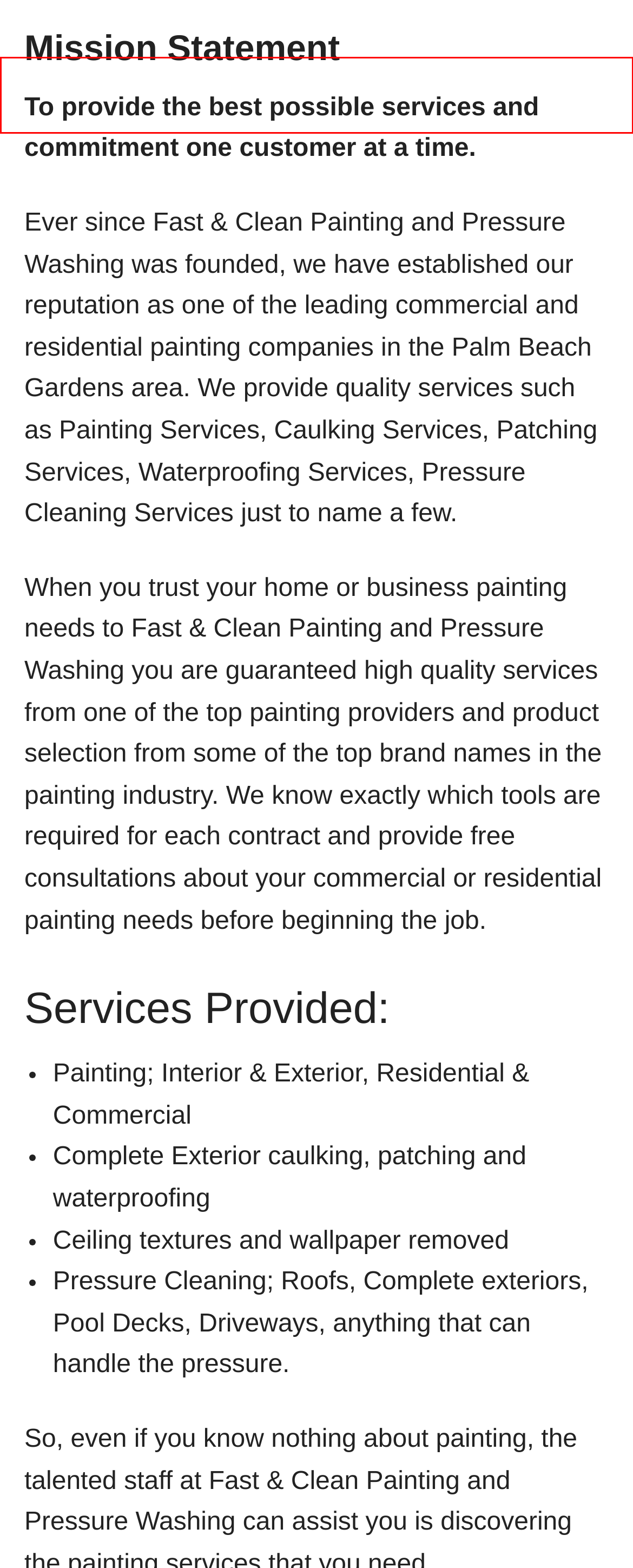Review the webpage screenshot and focus on the UI element within the red bounding box. Select the best-matching webpage description for the new webpage that follows after clicking the highlighted element. Here are the candidates:
A. Contact Fast & Clean Painting and Pressure Washing | (561) 389-7790
B. Residential Painting: Palm Beach Gardens, Jupiter and North Palm Beach
C. Painting Services: Palm Beach Gardens, Jupiter and North Palm Beach
D. Frequently Asked Questions | Painting in Palm Beach Gardens, Jupiter and North Palm Beach
E. Pressure Washing and Spray Foam Insulation Services
F. Photo Gallery | Painting in Palm Beach Gardens, Jupiter and North Palm Beach
G. Pressure Washing: Palm Beach Gardens, Jupiter and North Palm Beach
H. Tips and Questions: Palm Beach Gardens, Jupiter and North Palm Beach

H